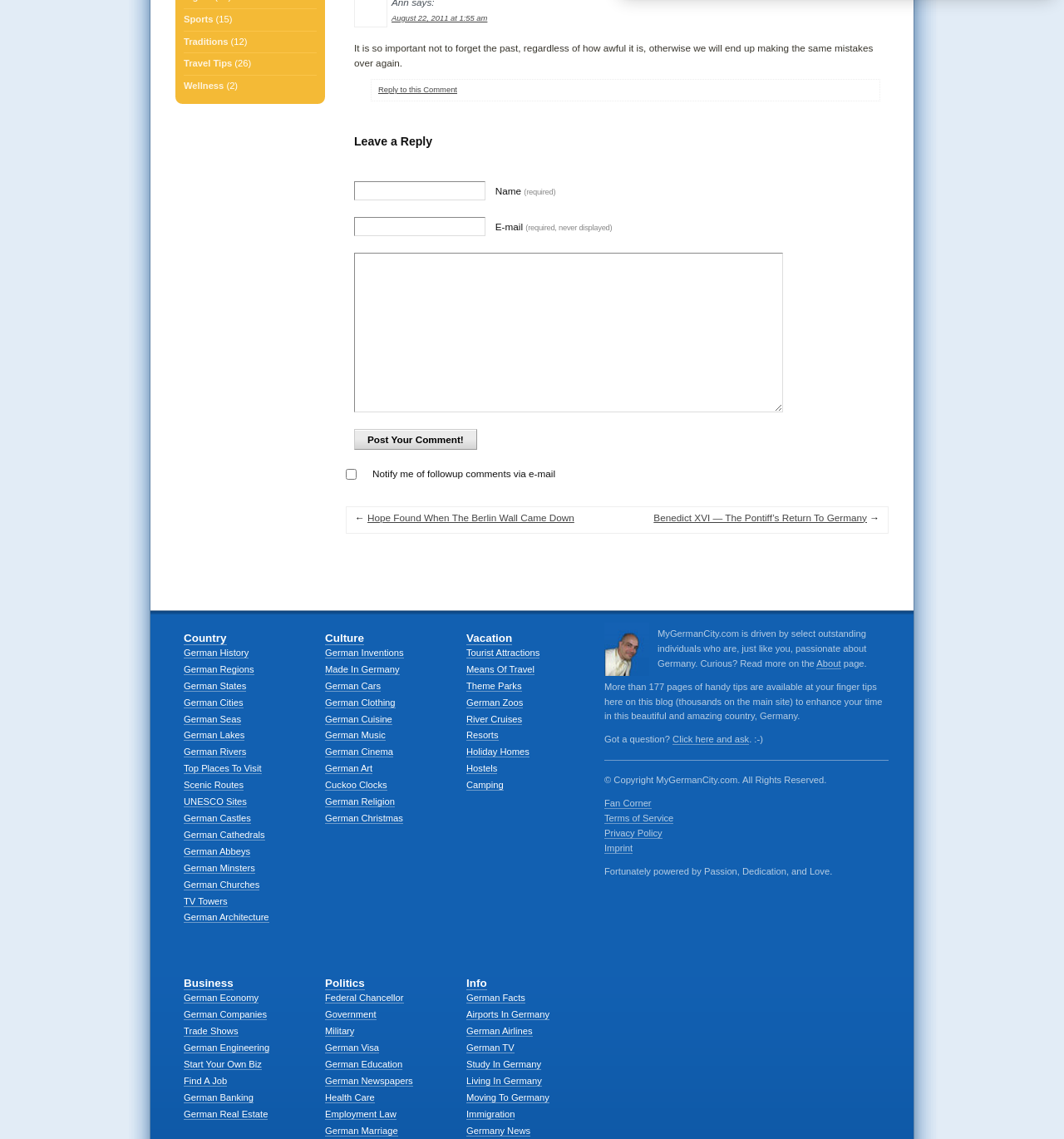Answer the following query with a single word or phrase:
What type of content is presented in the webpage?

Blog posts